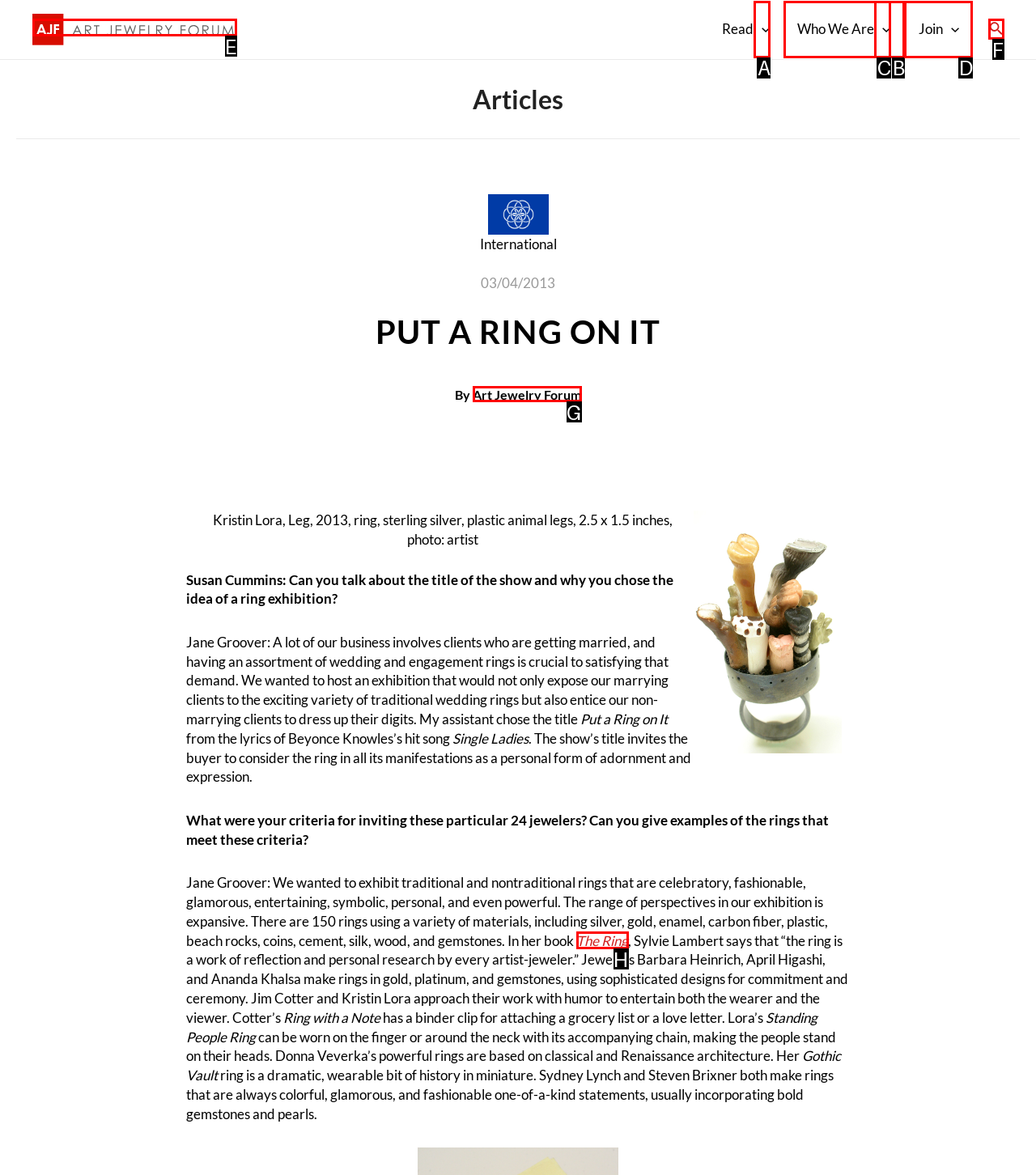Find the option that aligns with: T1Resources.UK’s Dictionary of Diabetes/Tech Terms
Provide the letter of the corresponding option.

None